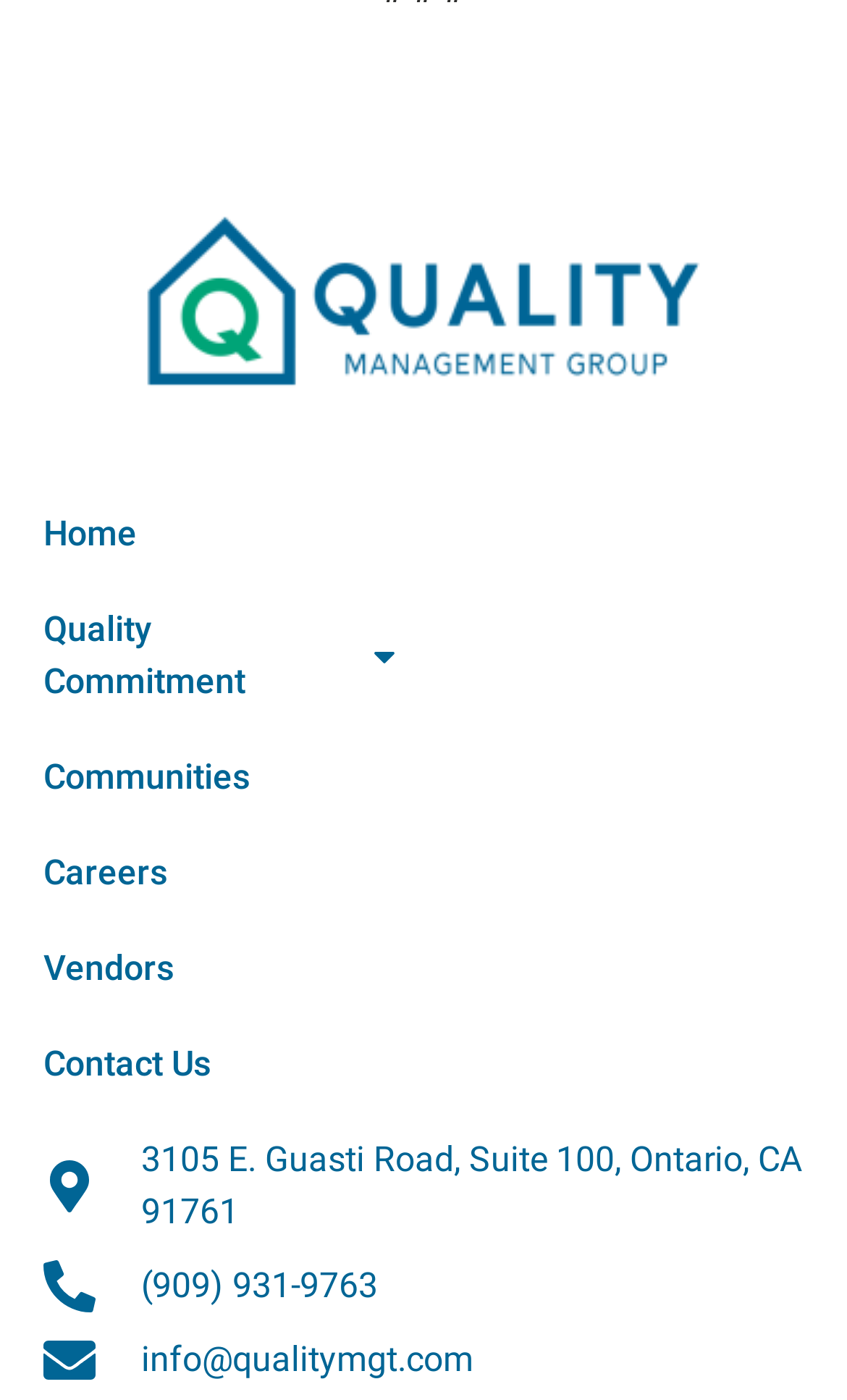What is the email address listed on the webpage?
Using the information from the image, give a concise answer in one word or a short phrase.

info@qualitymgt.com